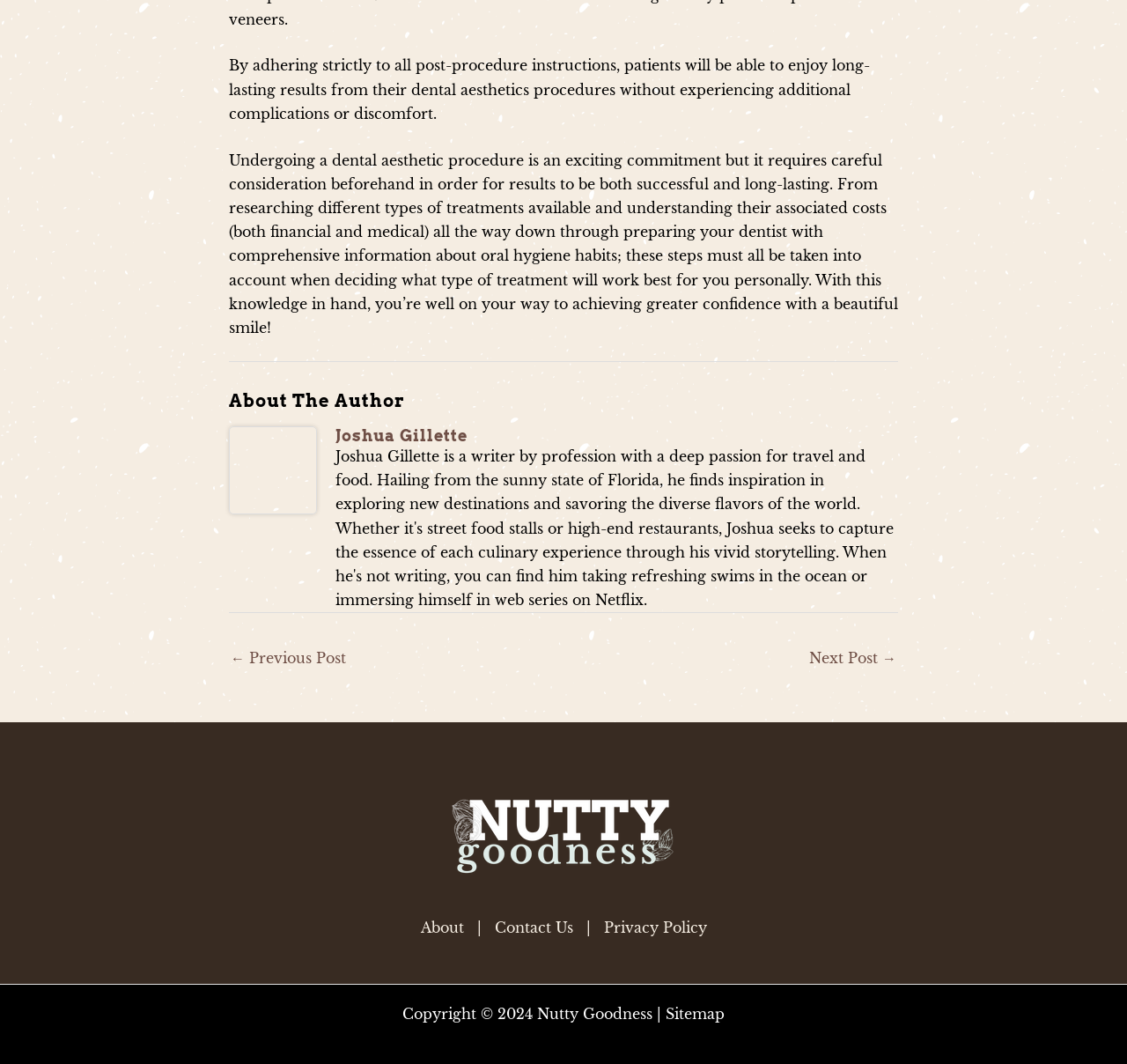What is the author's name?
Based on the screenshot, respond with a single word or phrase.

Joshua Gillette